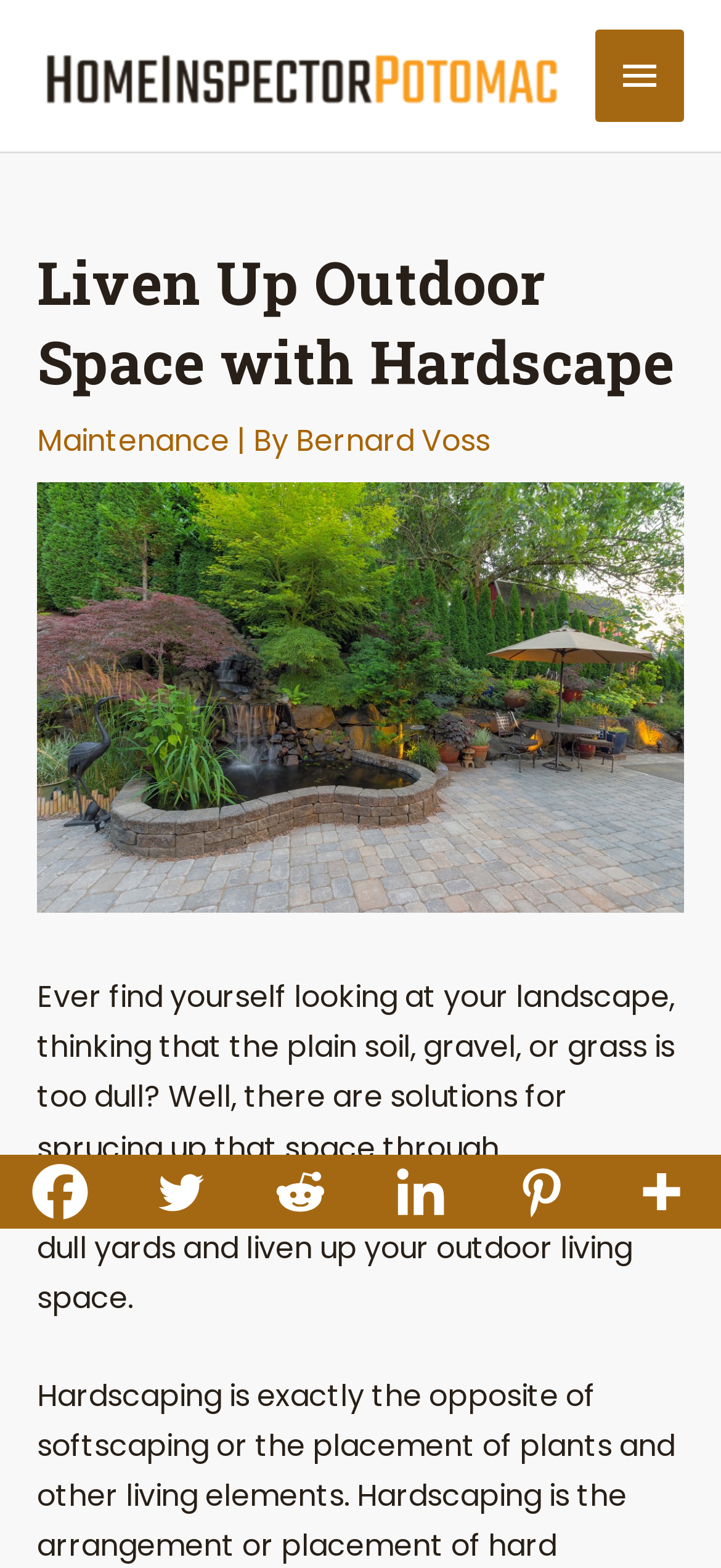Highlight the bounding box coordinates of the element that should be clicked to carry out the following instruction: "Explore more social media options". The coordinates must be given as four float numbers ranging from 0 to 1, i.e., [left, top, right, bottom].

[0.833, 0.736, 1.0, 0.784]